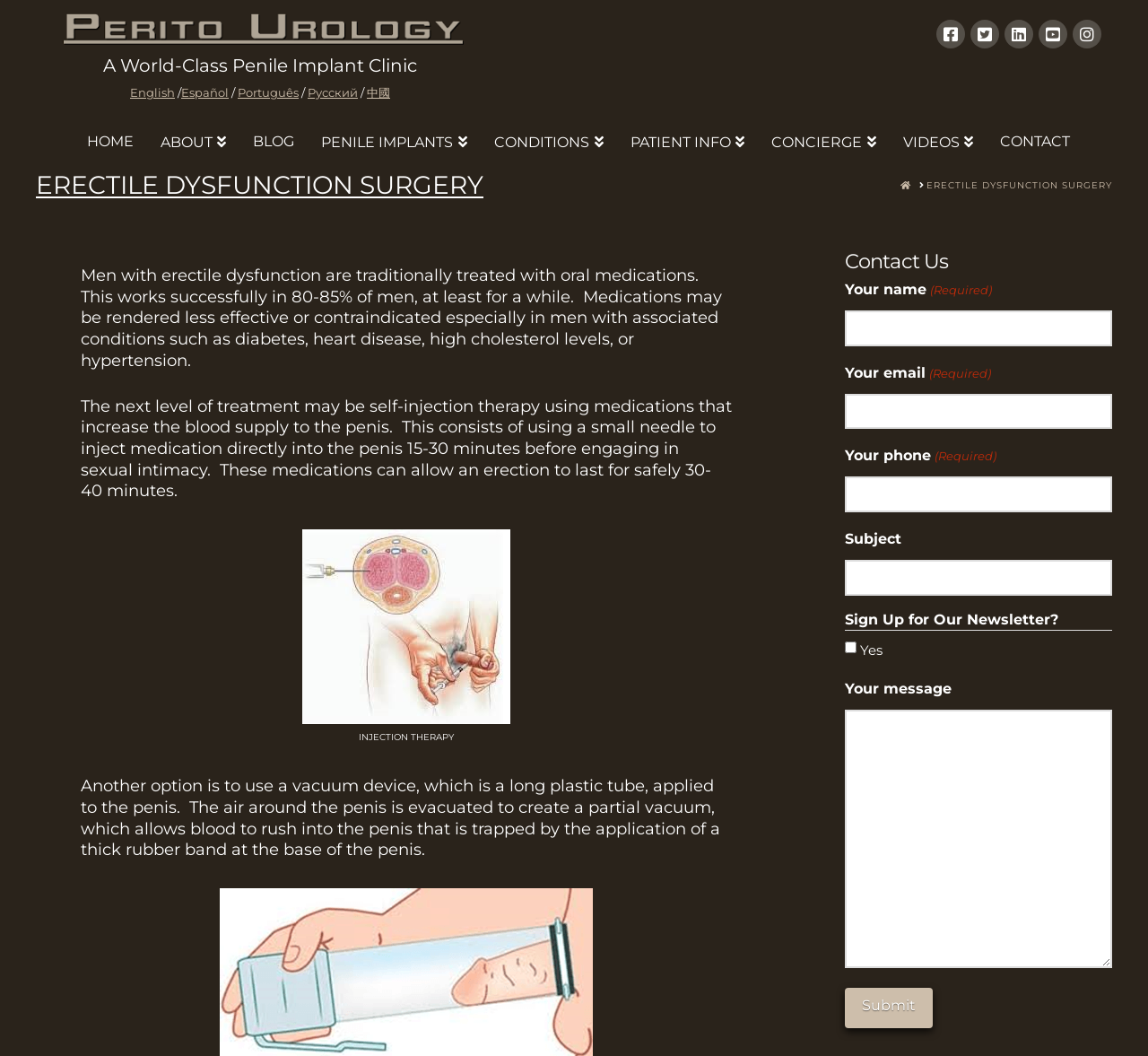What is the purpose of the 'Contact Us' section?
Please provide an in-depth and detailed response to the question.

The 'Contact Us' section provides a form where users can fill in their name, email, phone number, and message to send to the clinic, allowing them to get in touch with the clinic.